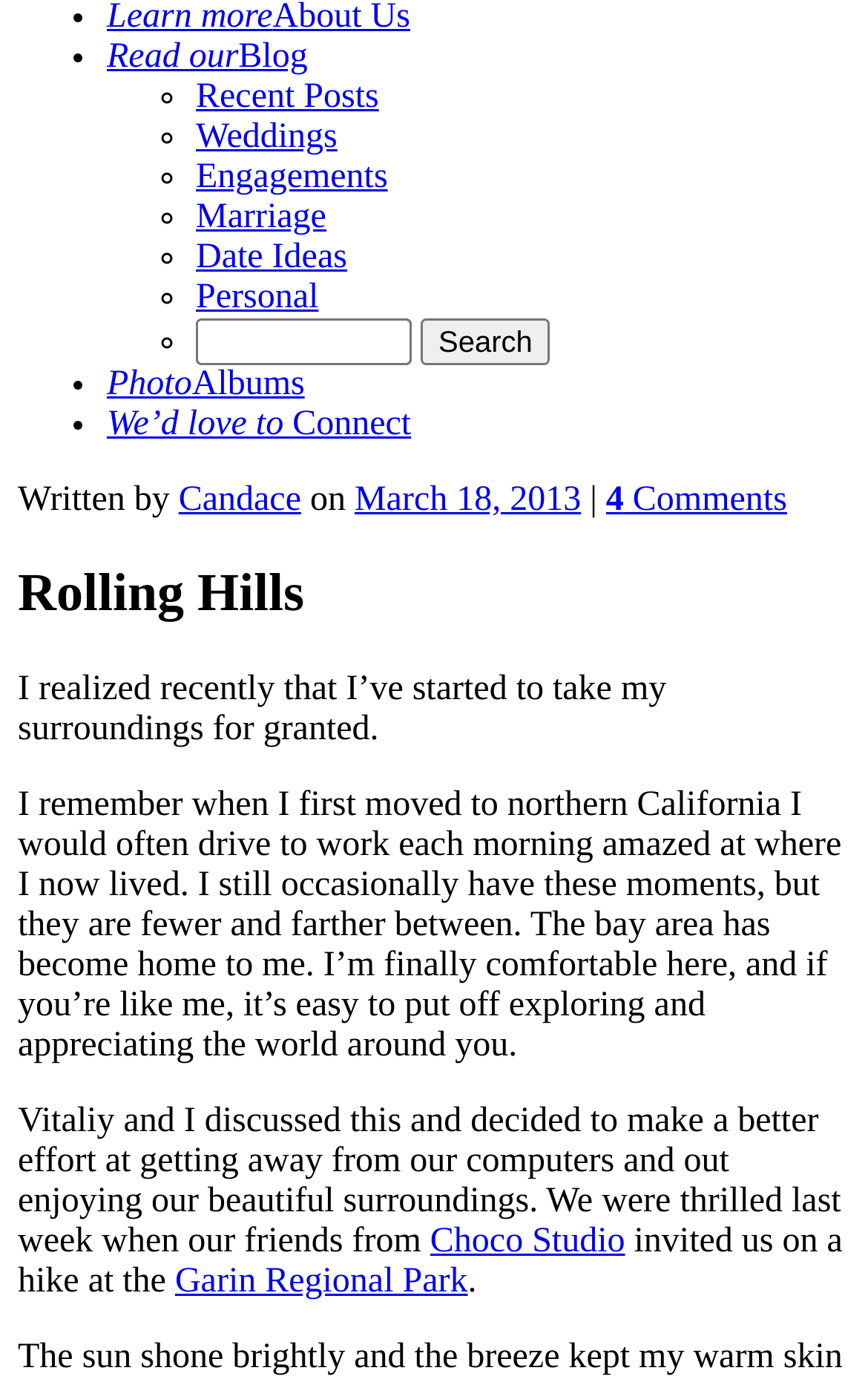Locate the bounding box for the described UI element: "Garin Regional Park". Ensure the coordinates are four float numbers between 0 and 1, formatted as [left, top, right, bottom].

[0.202, 0.913, 0.539, 0.941]